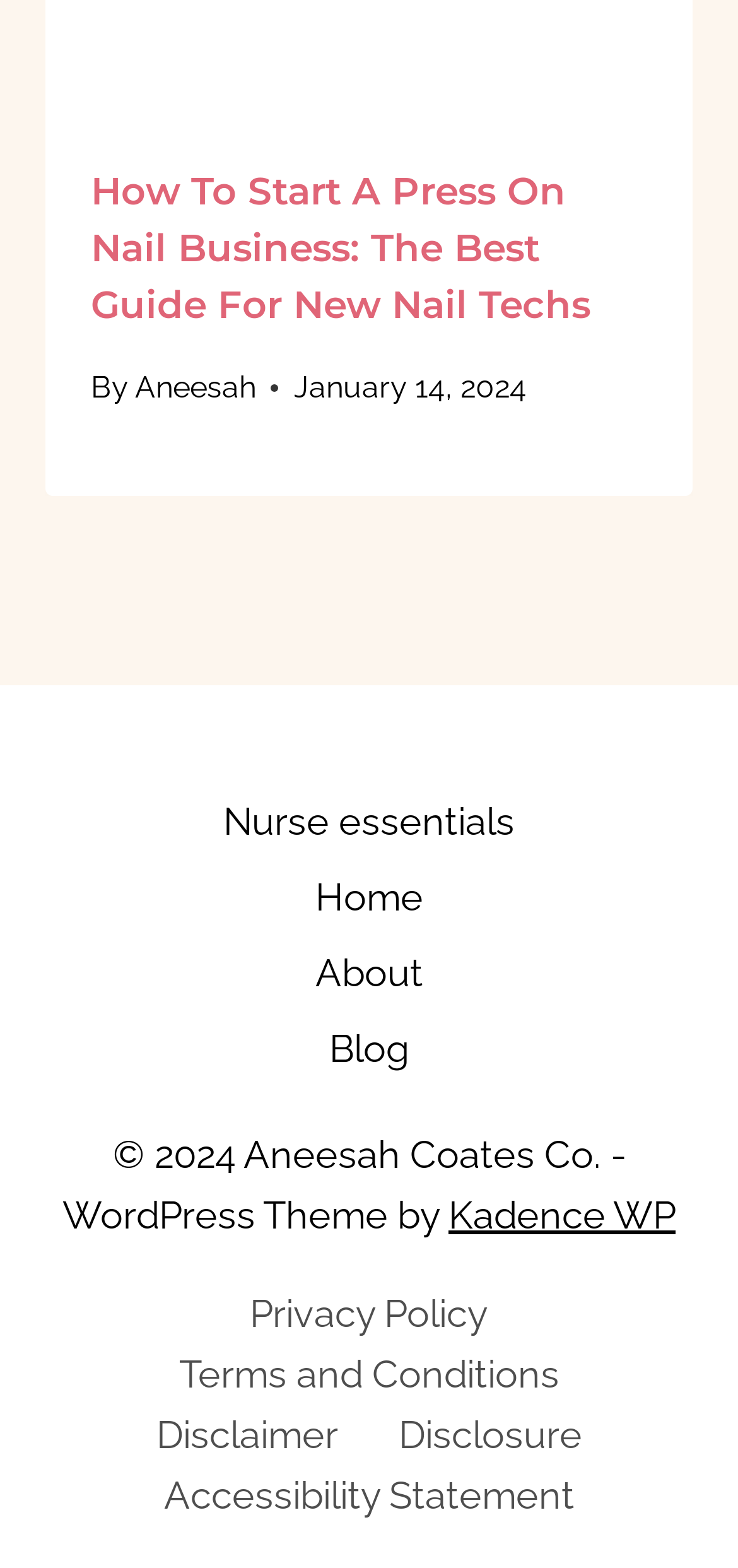Identify the bounding box coordinates of the area that should be clicked in order to complete the given instruction: "check the author's name". The bounding box coordinates should be four float numbers between 0 and 1, i.e., [left, top, right, bottom].

[0.183, 0.236, 0.347, 0.259]